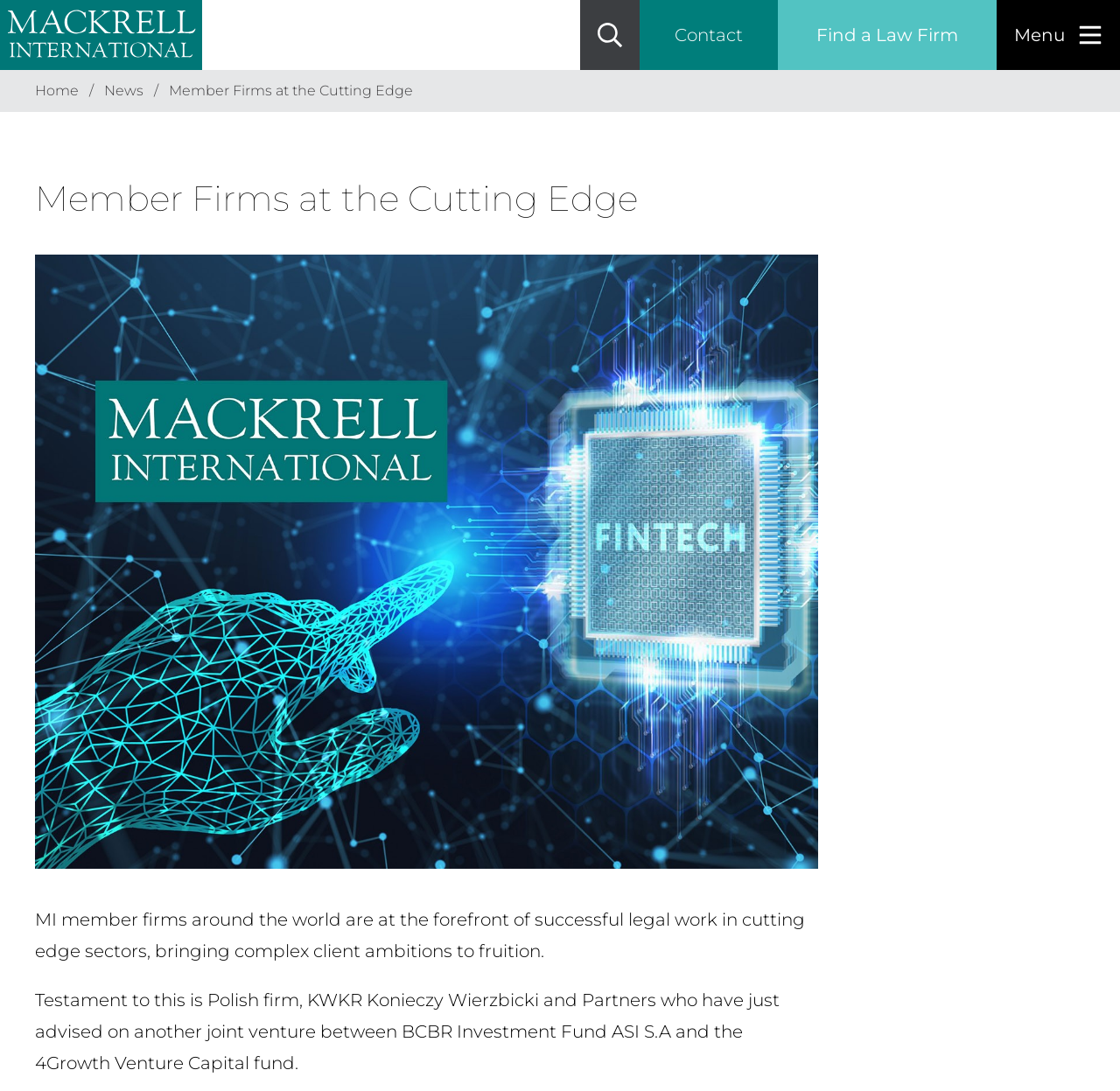Please identify the bounding box coordinates for the region that you need to click to follow this instruction: "Enter text in the search box".

[0.571, 0.016, 0.584, 0.048]